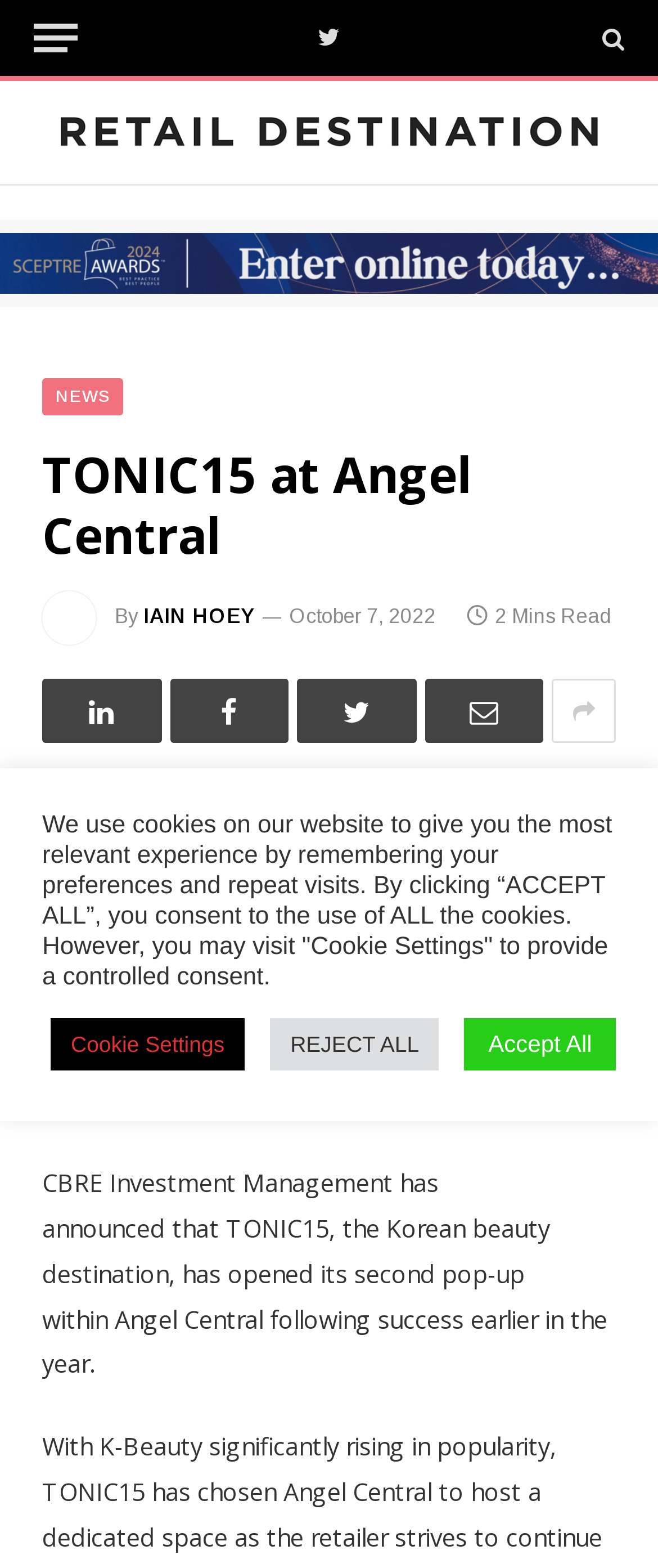Based on the image, please respond to the question with as much detail as possible:
How long does it take to read the news article?

I found the answer by looking at the static text element '2 Mins Read' which suggests that it takes 2 minutes to read the news article.